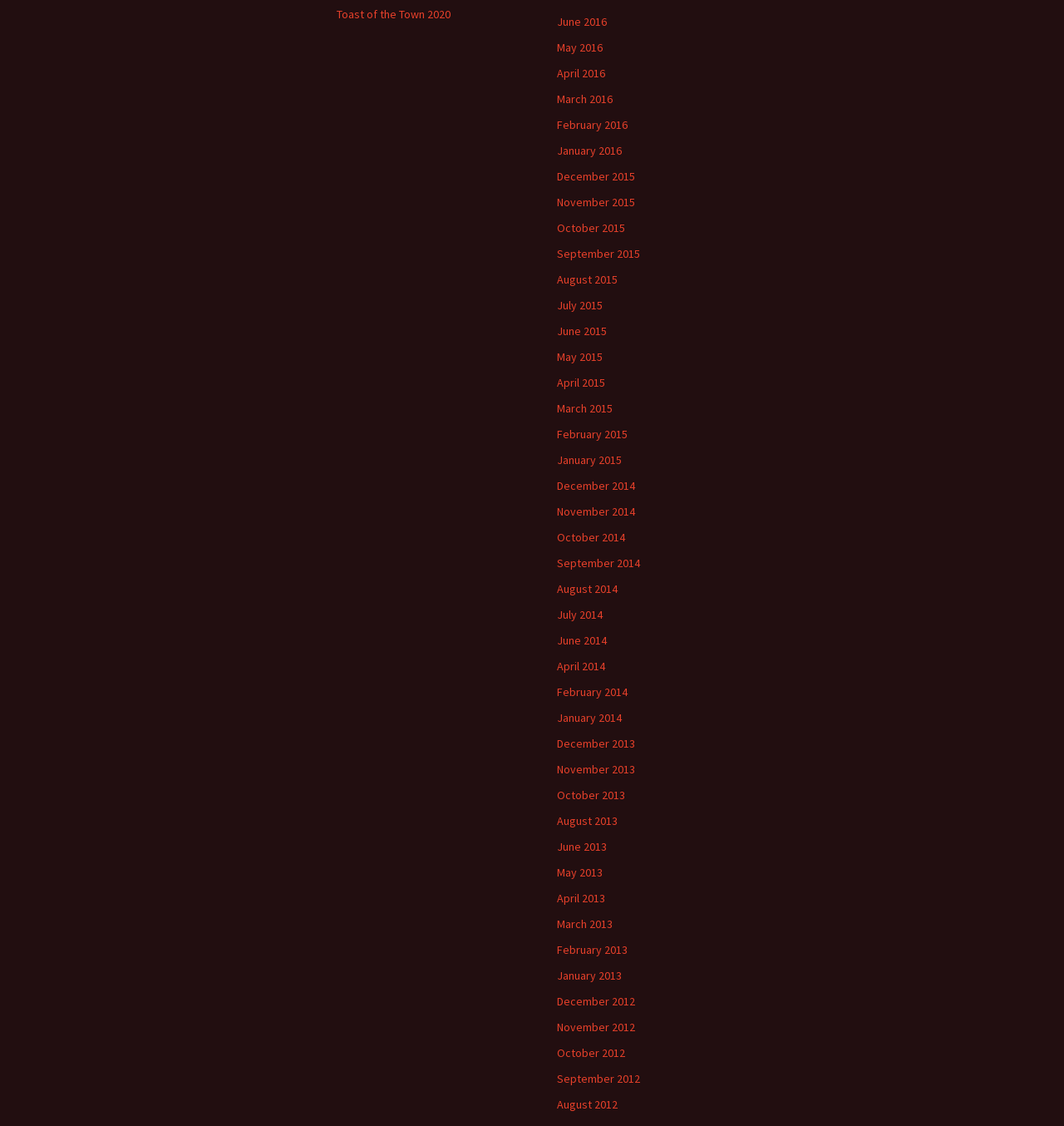Please pinpoint the bounding box coordinates for the region I should click to adhere to this instruction: "Browse May 2016".

[0.523, 0.035, 0.566, 0.049]